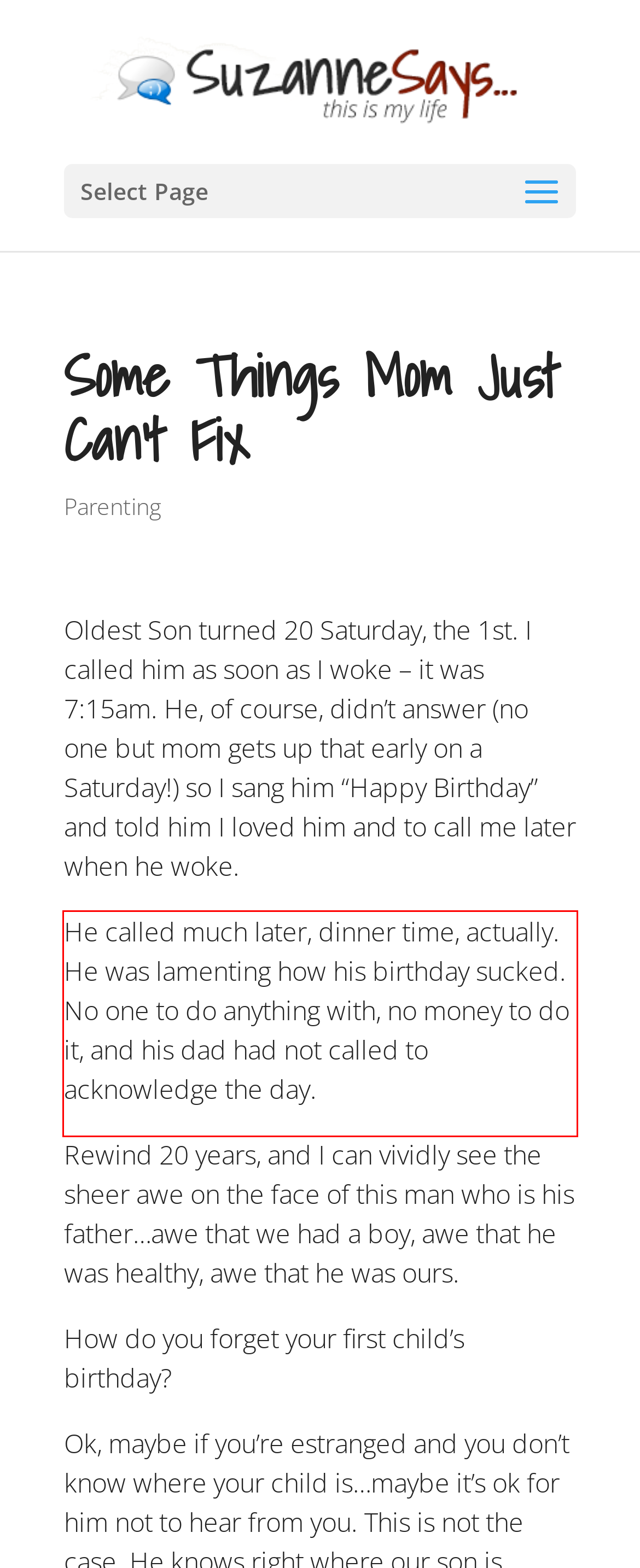Using the provided webpage screenshot, recognize the text content in the area marked by the red bounding box.

He called much later, dinner time, actually. He was lamenting how his birthday sucked. No one to do anything with, no money to do it, and his dad had not called to acknowledge the day.